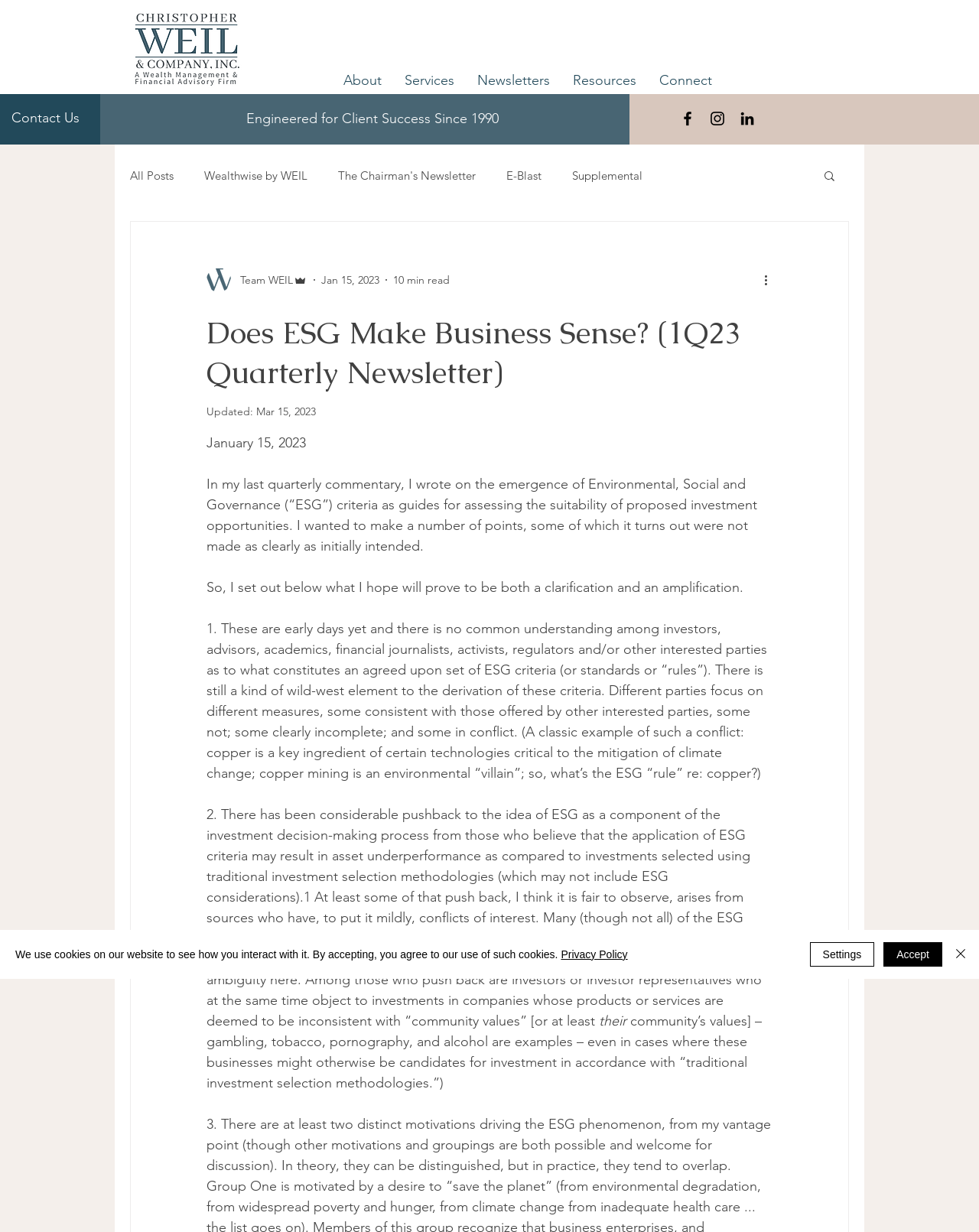Pinpoint the bounding box coordinates for the area that should be clicked to perform the following instruction: "Go to the 'About' section".

[0.339, 0.05, 0.402, 0.081]